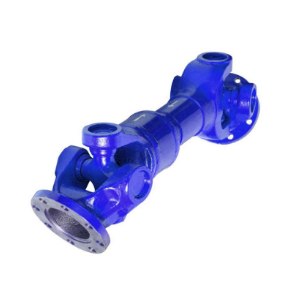Respond with a single word or phrase for the following question: 
What is the purpose of the universal joints?

Redirection of rotational motion